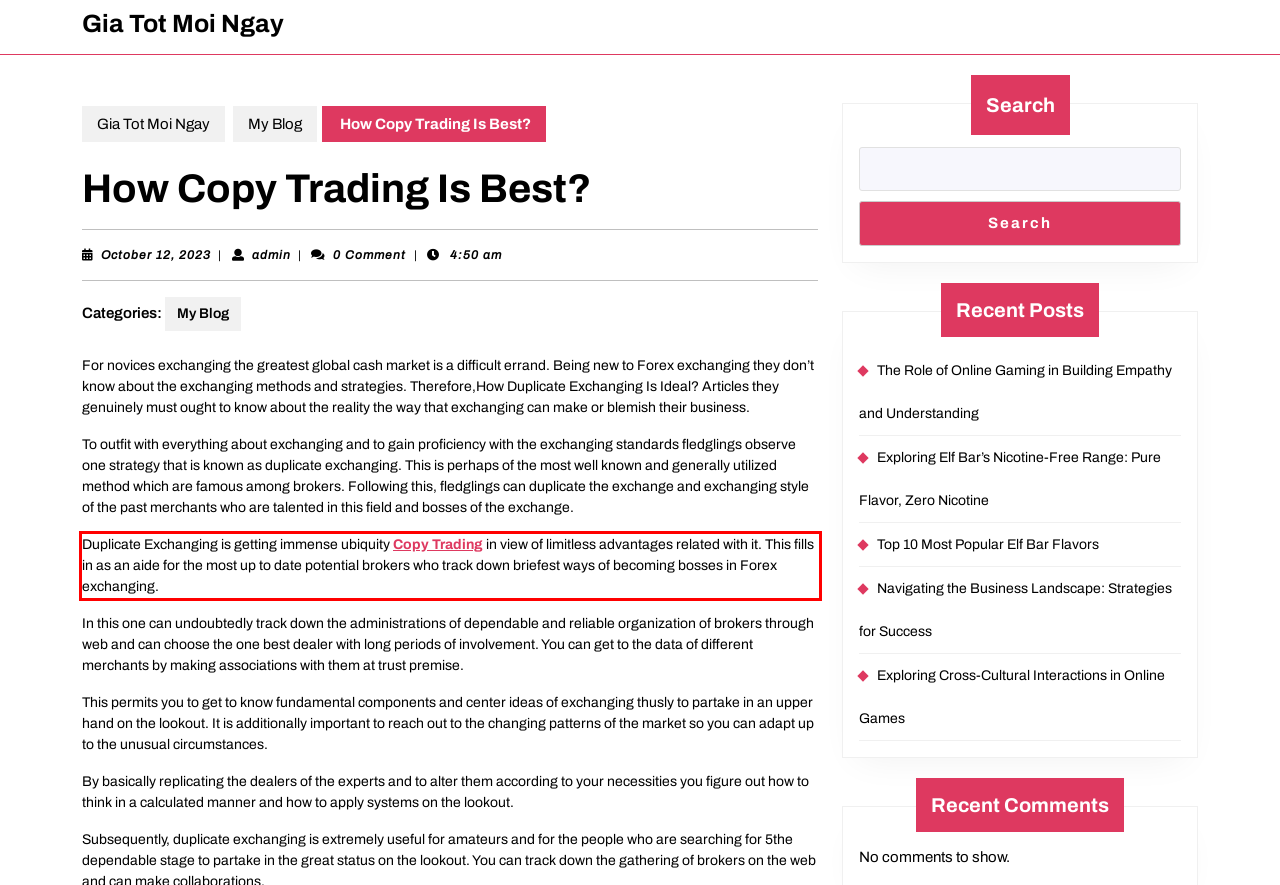You have a webpage screenshot with a red rectangle surrounding a UI element. Extract the text content from within this red bounding box.

Duplicate Exchanging is getting immense ubiquity Copy Trading in view of limitless advantages related with it. This fills in as an aide for the most up to date potential brokers who track down briefest ways of becoming bosses in Forex exchanging.